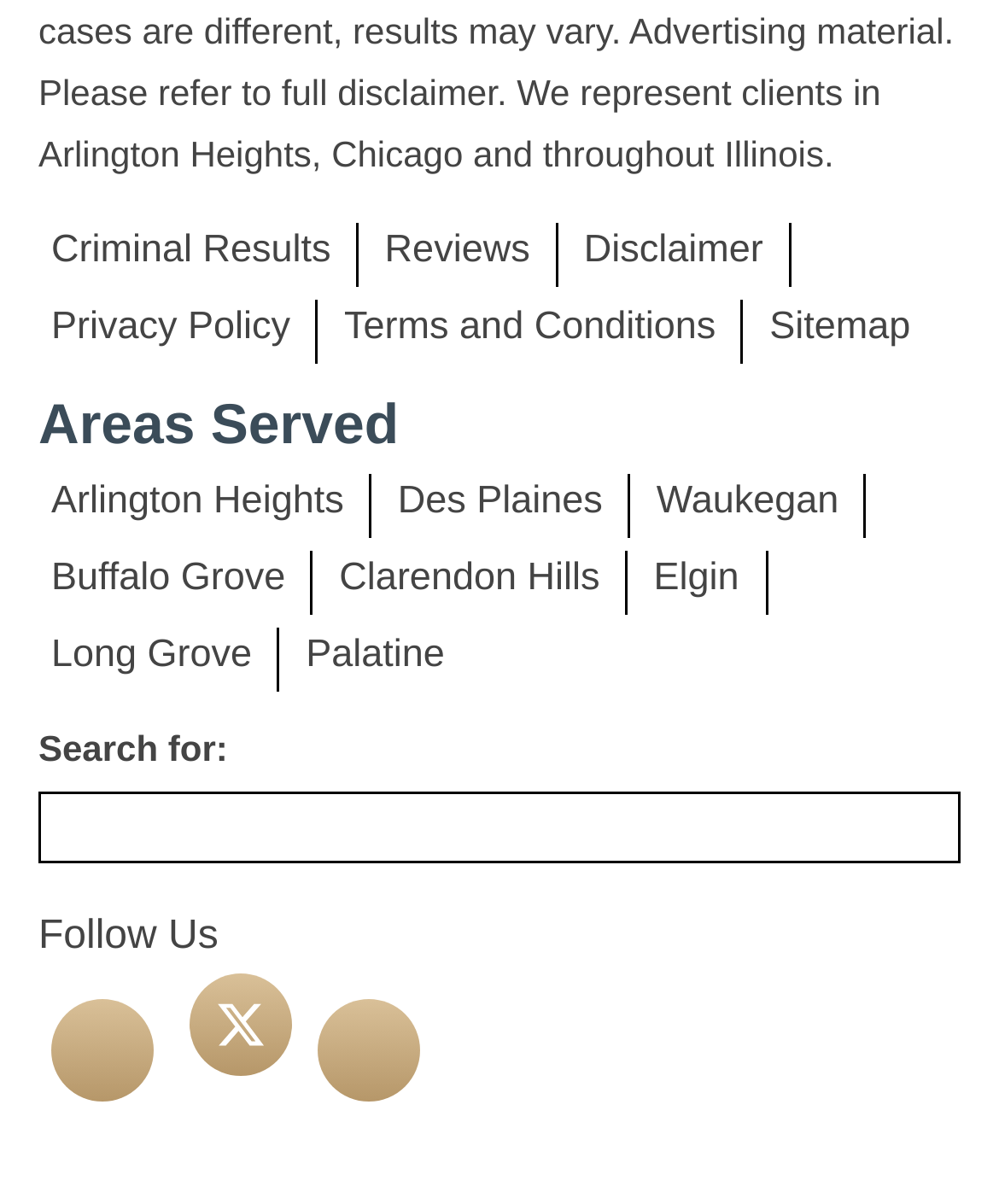What is the position of the 'Terms and Conditions' link?
Give a detailed and exhaustive answer to the question.

Based on the bounding box coordinates, I can see that the 'Terms and Conditions' link is positioned below the 'Privacy Policy' link, with a y1 coordinate of 0.254.